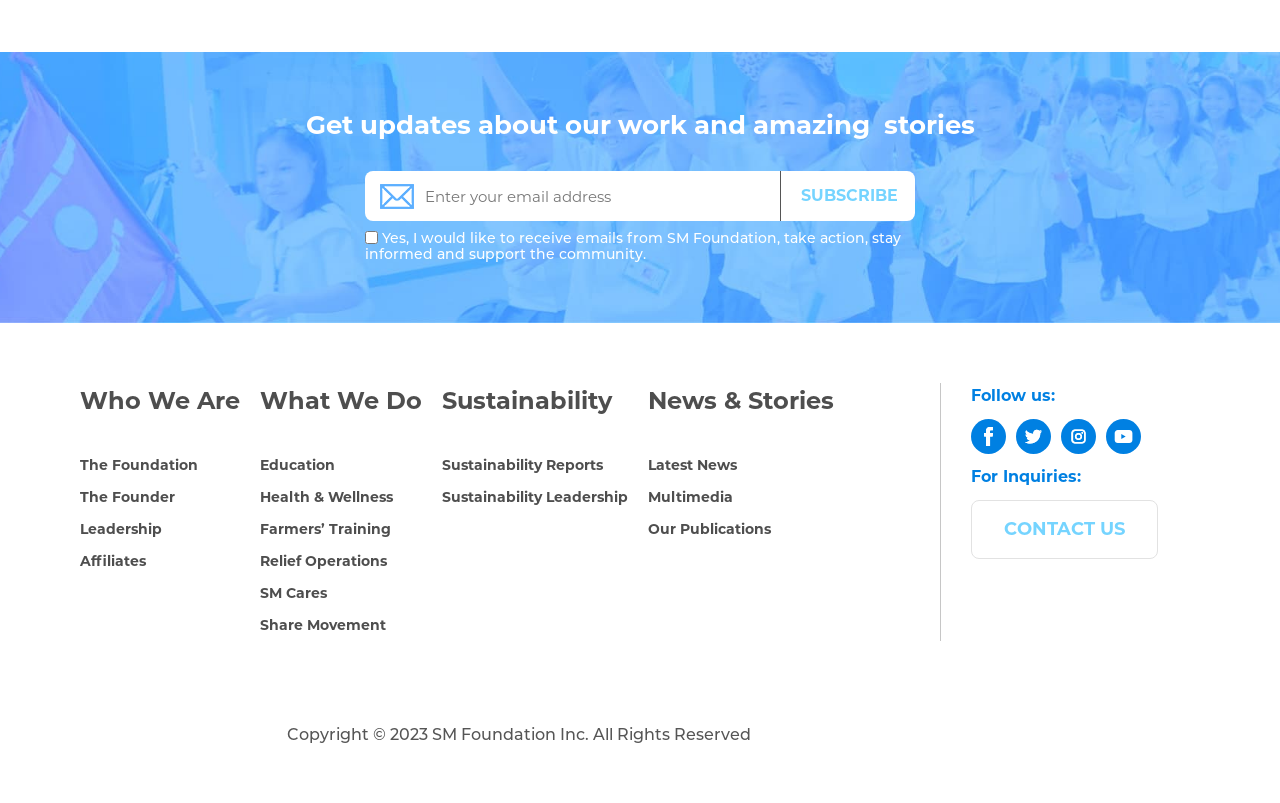What are the main categories of the organization's work?
Can you provide a detailed and comprehensive answer to the question?

The website's footer section contains links to various categories of the organization's work, including Education, Health & Wellness, Farmers' Training, Relief Operations, and Sustainability.